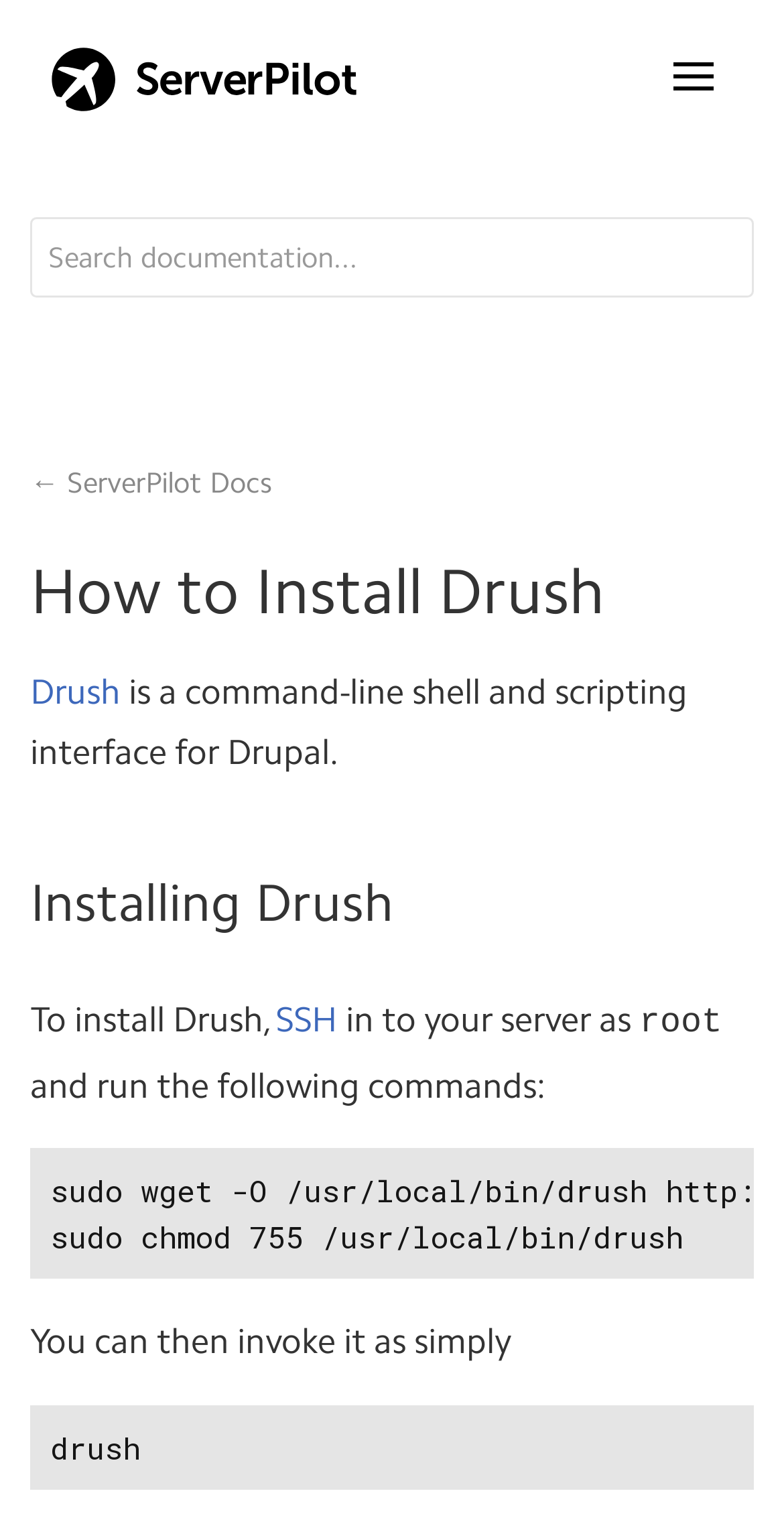What is Drush?
Give a comprehensive and detailed explanation for the question.

Based on the webpage content, Drush is described as 'a command-line shell and scripting interface for Drupal', which suggests that it is a tool used for interacting with Drupal, a content management system.